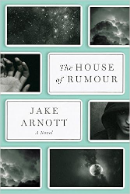Generate an elaborate caption that includes all aspects of the image.

The image features the book cover of "The House of Rumour" by Jake Arnott, presented in a visually striking collage format. The cover showcases a blend of intriguing monochromatic images, including abstract patterns, a hand, and a mysterious figure in a hood, which evoke a sense of intrigue and the unknown. The title, prominently displayed in a bold font, captures attention, while the author's name is elegantly inscribed below, denoting it as a novel. This artistic arrangement, with its subtle color palette, suggests themes of mystery and storytelling, making it an inviting cover for readers interested in contemporary fiction.